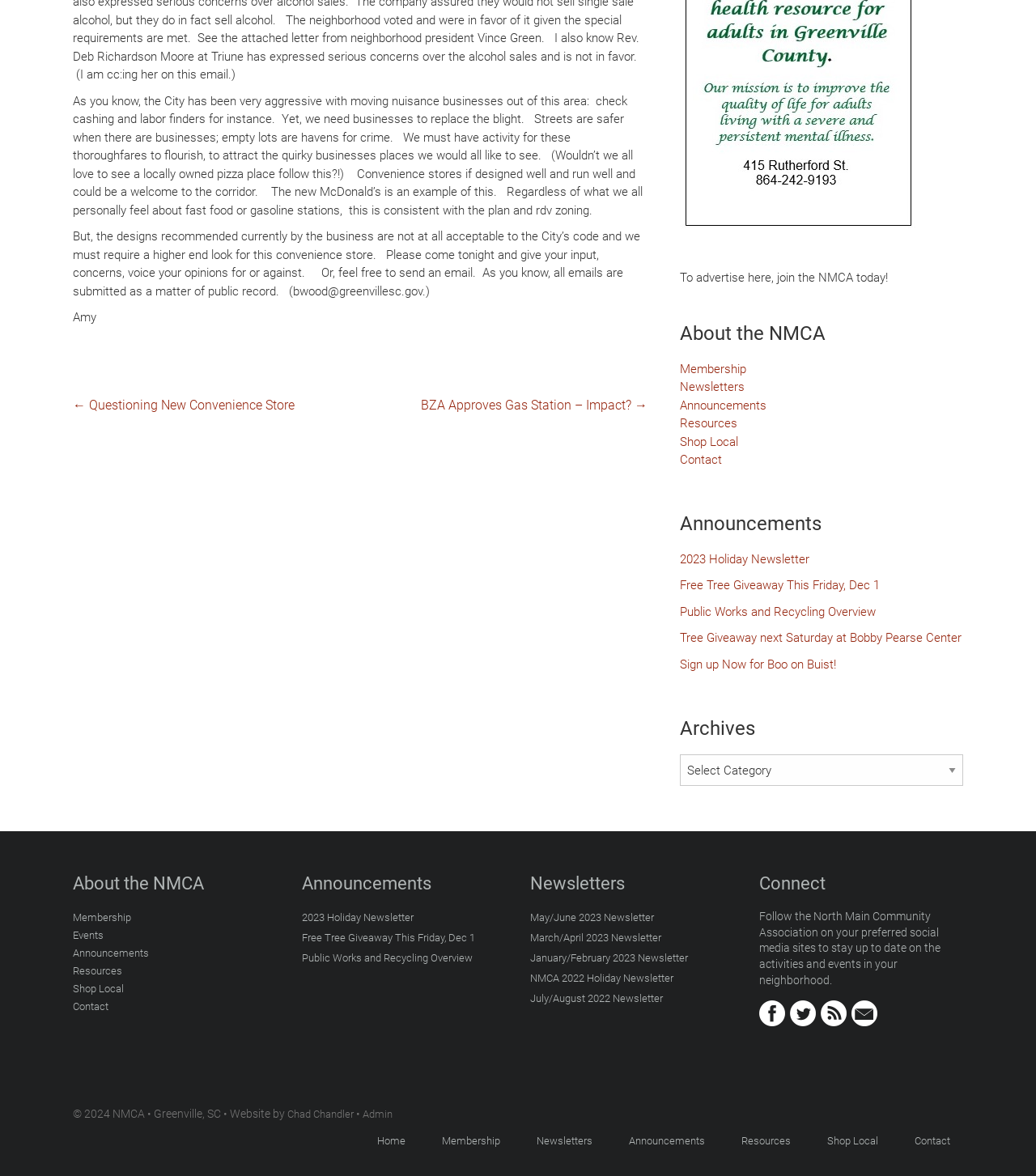Based on the element description Shop Local, identify the bounding box of the UI element in the given webpage screenshot. The coordinates should be in the format (top-left x, top-left y, bottom-right x, bottom-right y) and must be between 0 and 1.

[0.786, 0.955, 0.86, 0.986]